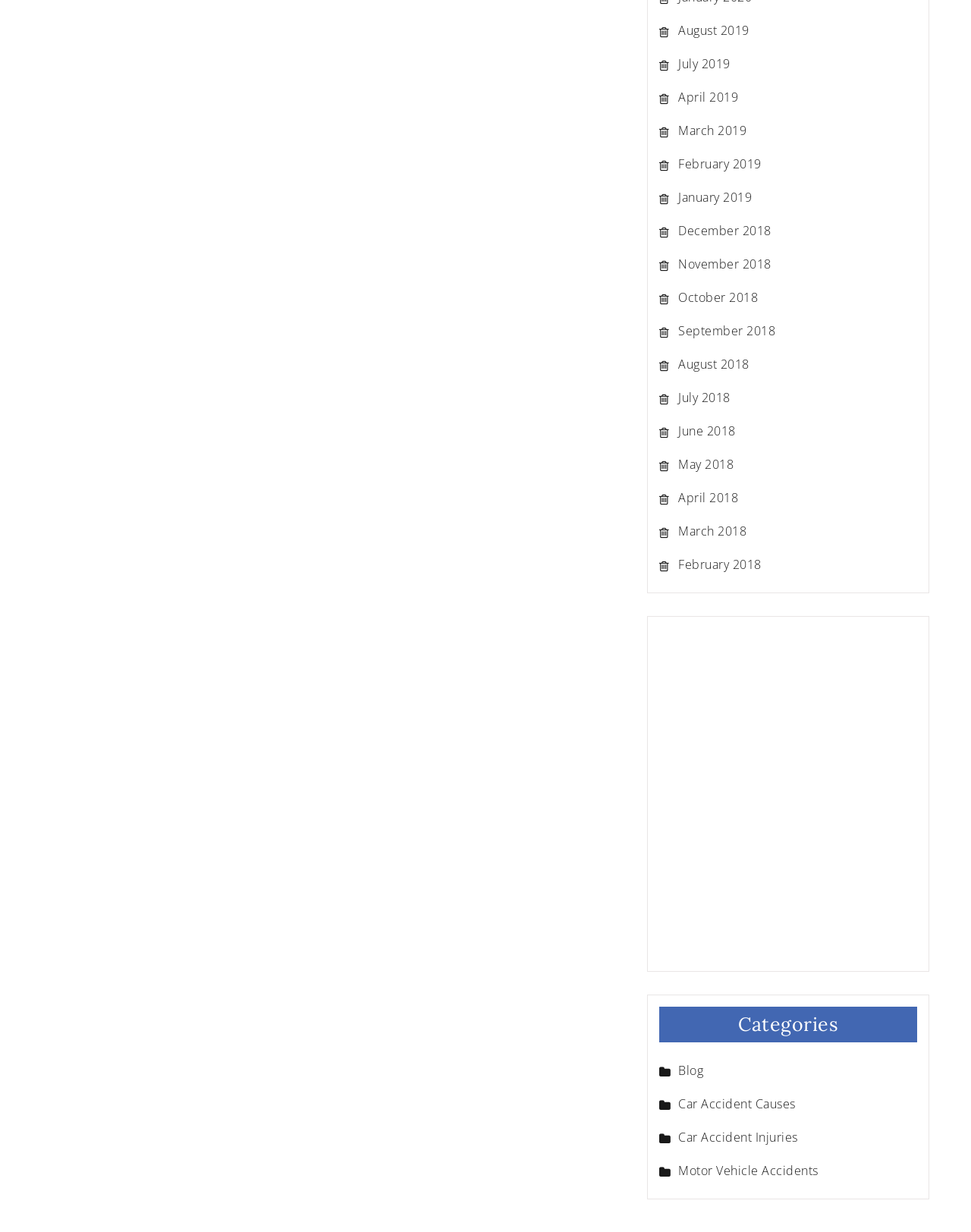What is the earliest month listed?
Provide a fully detailed and comprehensive answer to the question.

By examining the list of links, I found that the earliest month listed is December 2018, which is located at the bottom of the list.